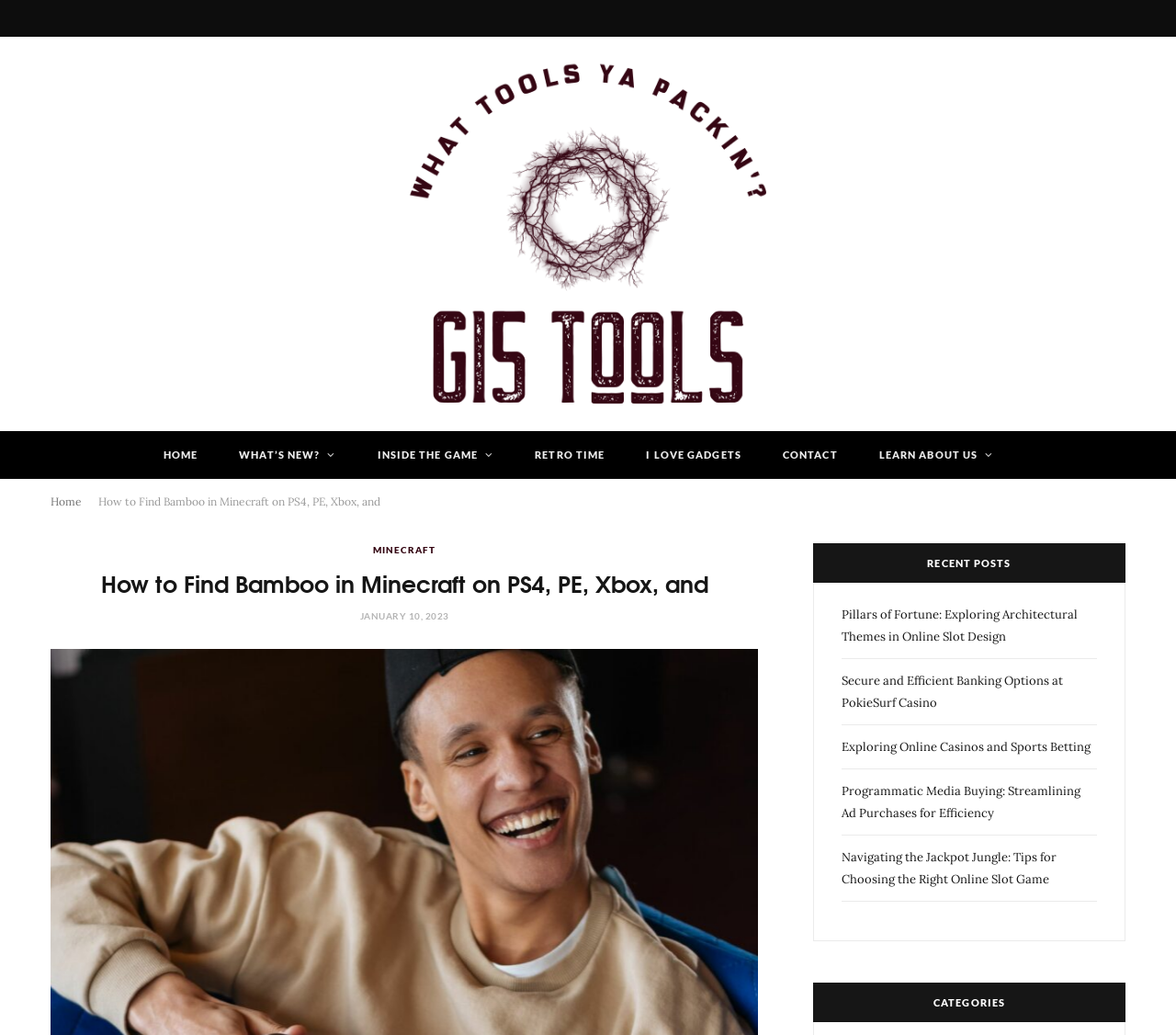Indicate the bounding box coordinates of the element that must be clicked to execute the instruction: "go to G15Tools homepage". The coordinates should be given as four float numbers between 0 and 1, i.e., [left, top, right, bottom].

[0.344, 0.049, 0.656, 0.404]